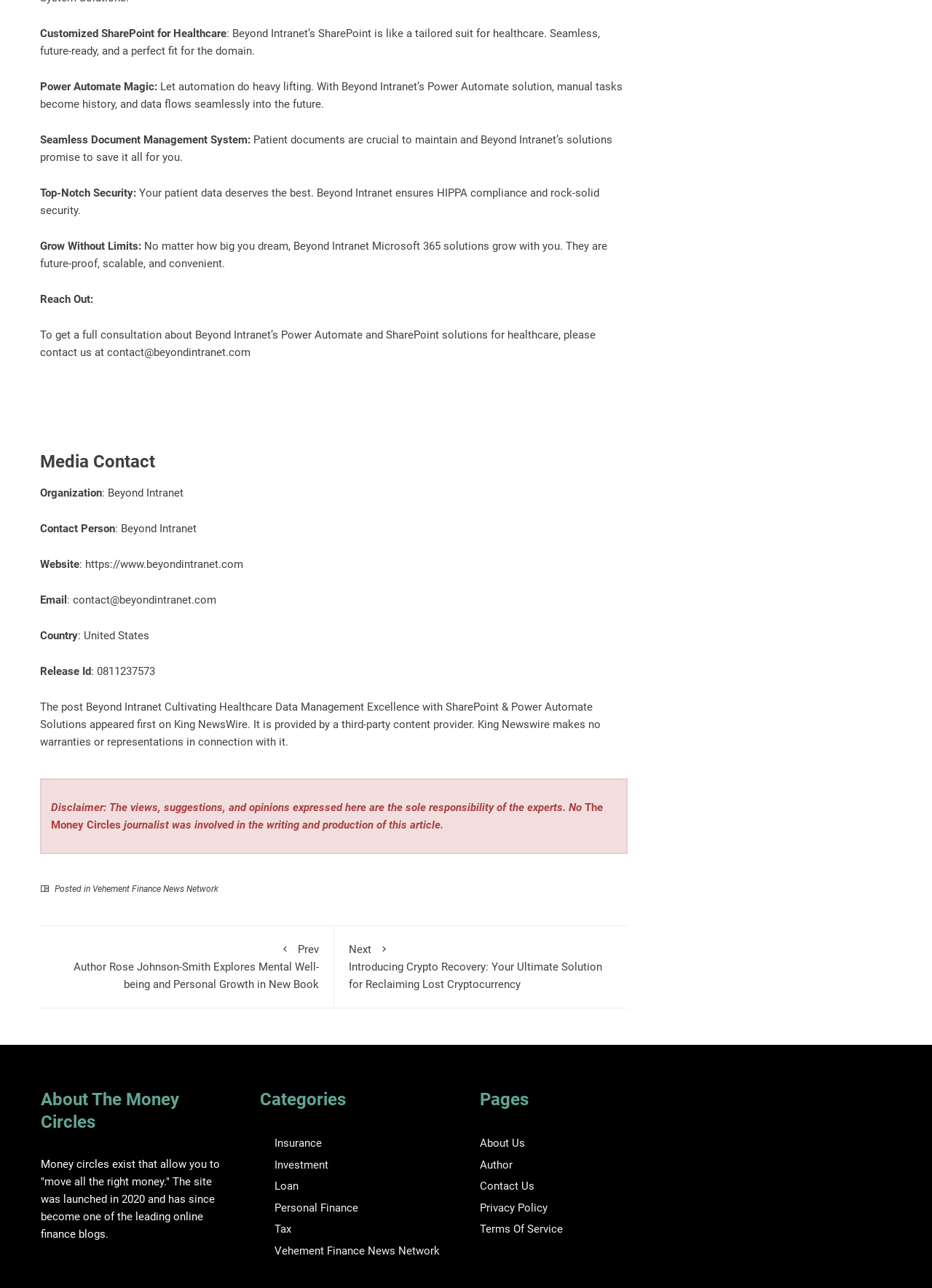Find the bounding box coordinates of the clickable area required to complete the following action: "Read the post 'Beyond Intranet Cultivating Healthcare Data Management Excellence with SharePoint & Power Automate Solutions'".

[0.043, 0.544, 0.636, 0.568]